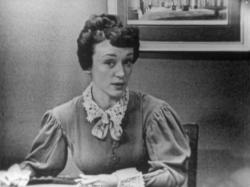What is the expression on the woman's face?
Please use the image to provide a one-word or short phrase answer.

Earnest and introspective